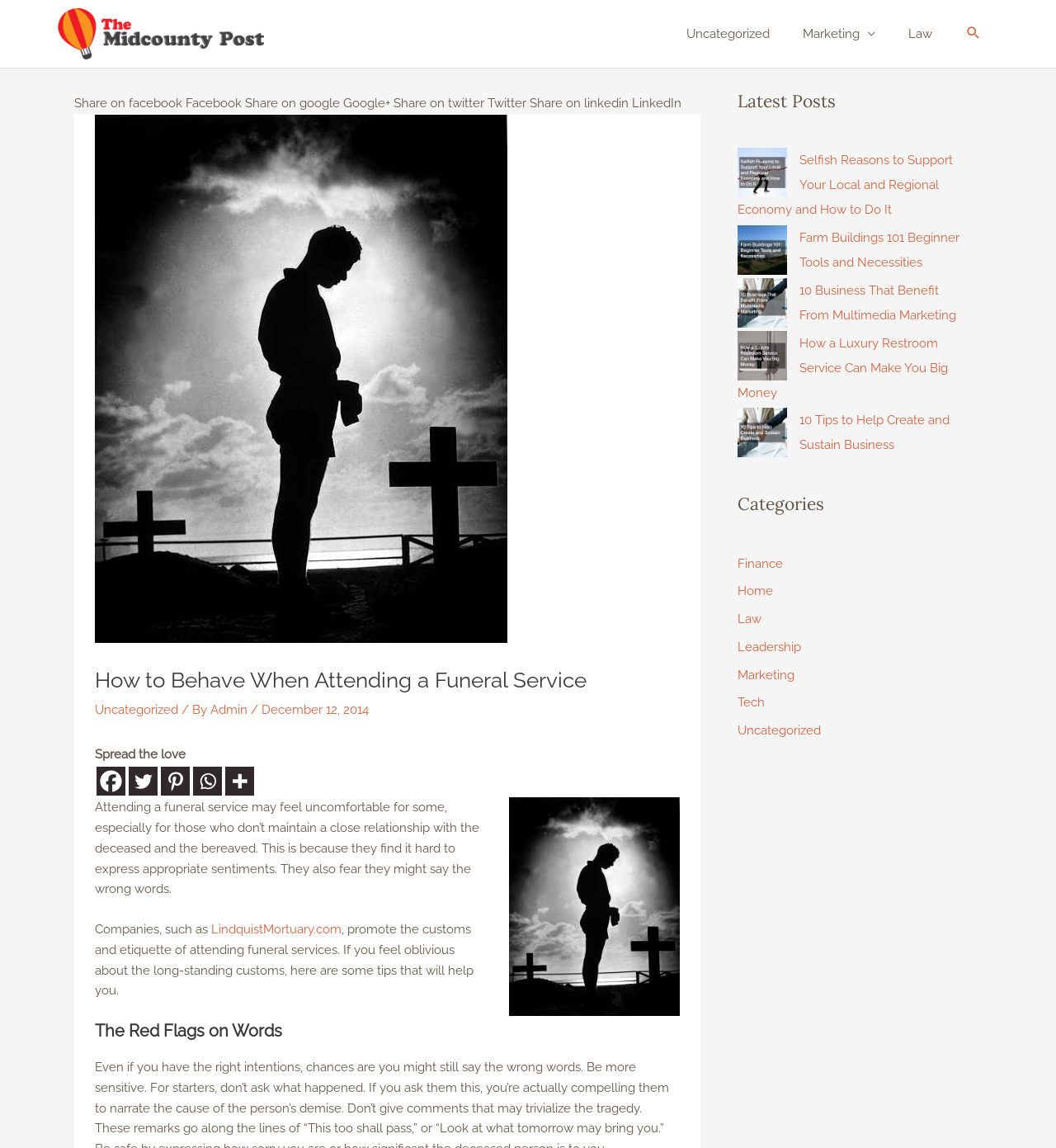Answer succinctly with a single word or phrase:
What type of companies are mentioned in the article?

Mortuary companies